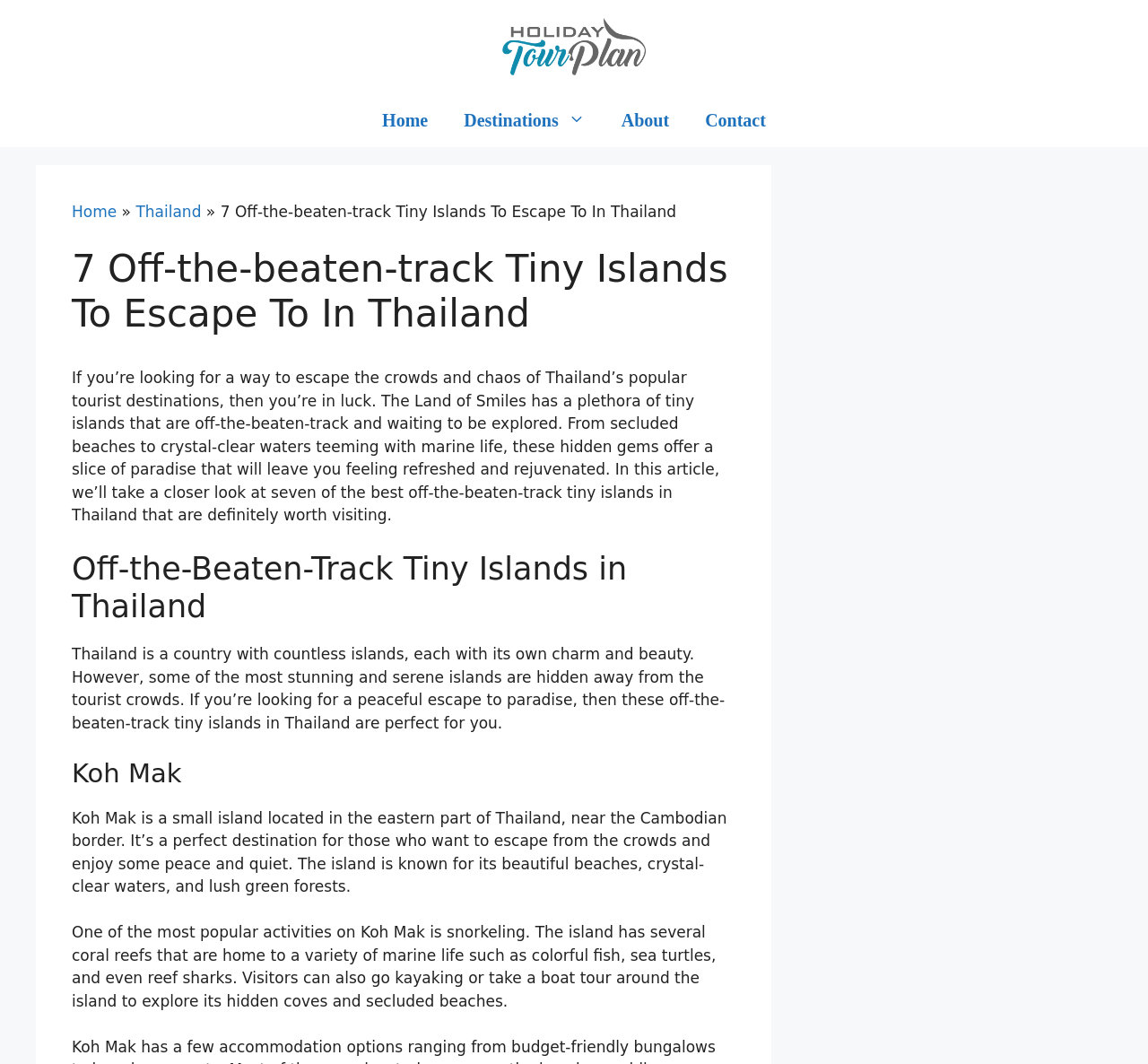Please provide a brief answer to the following inquiry using a single word or phrase:
What can visitors do on Koh Mak besides snorkeling?

Kayaking or boat tour